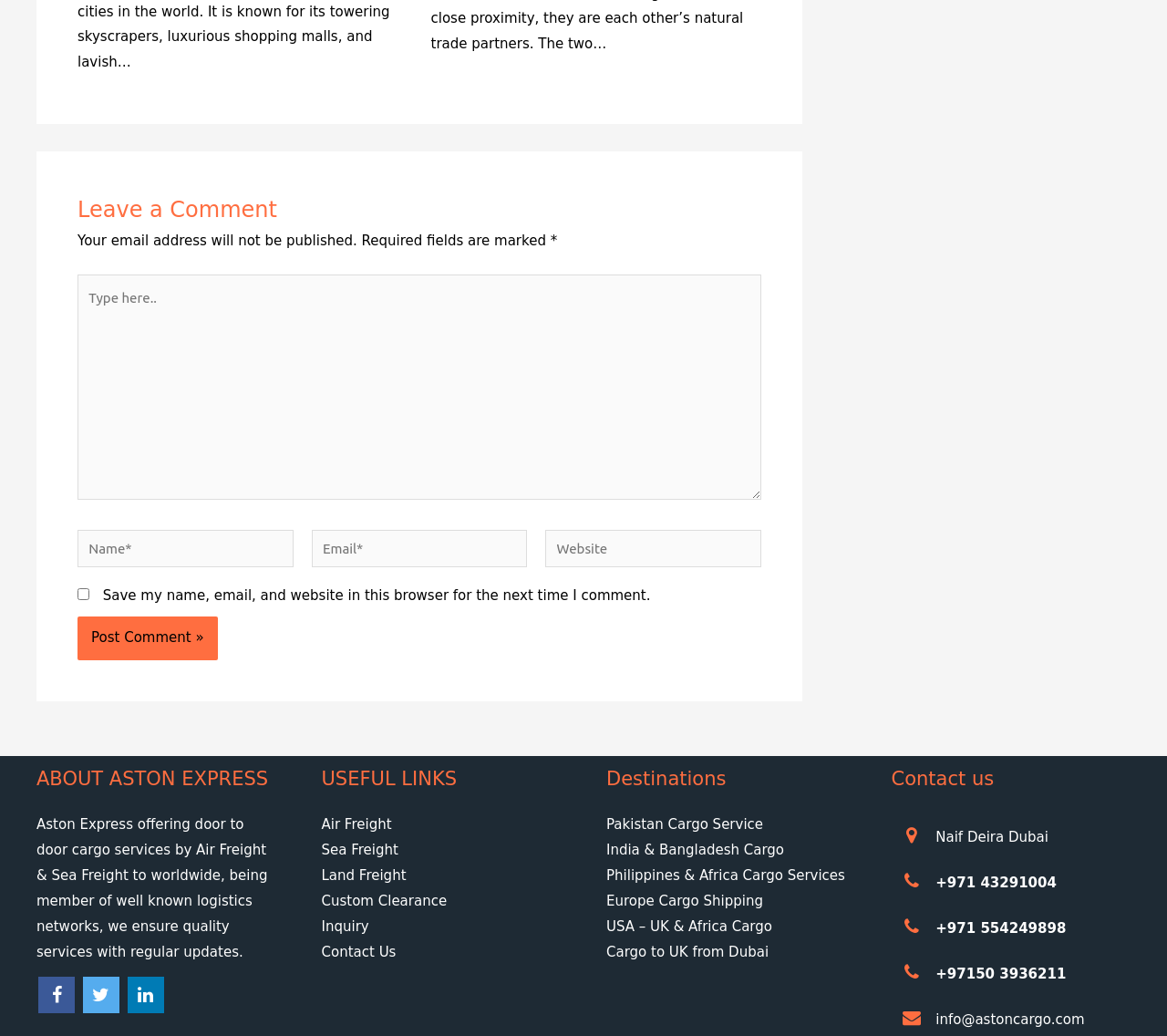Please indicate the bounding box coordinates of the element's region to be clicked to achieve the instruction: "View the 'Poster Competition Guidelines'". Provide the coordinates as four float numbers between 0 and 1, i.e., [left, top, right, bottom].

None